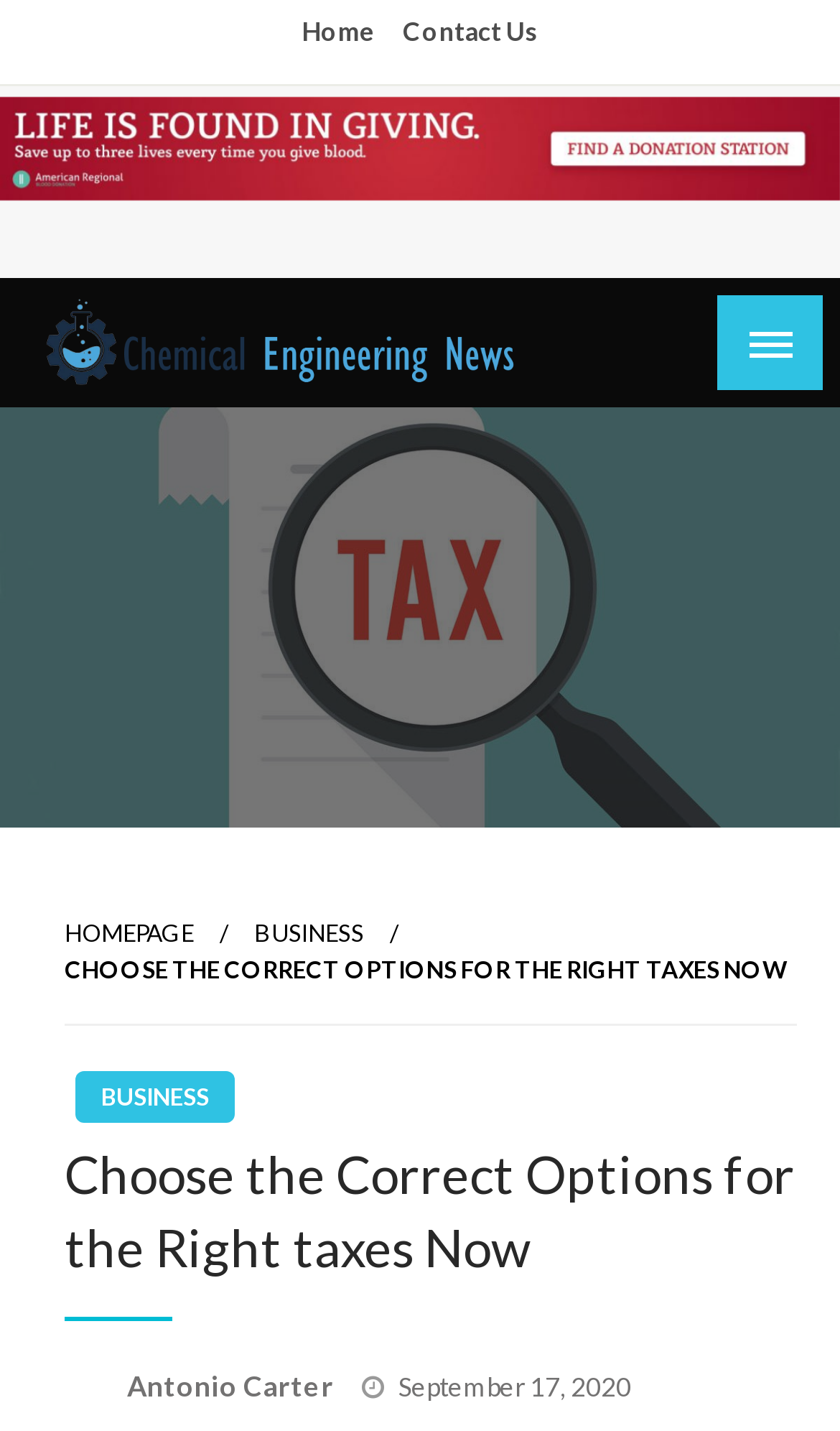Please locate the UI element described by "Home" and provide its bounding box coordinates.

[0.346, 0.002, 0.459, 0.043]